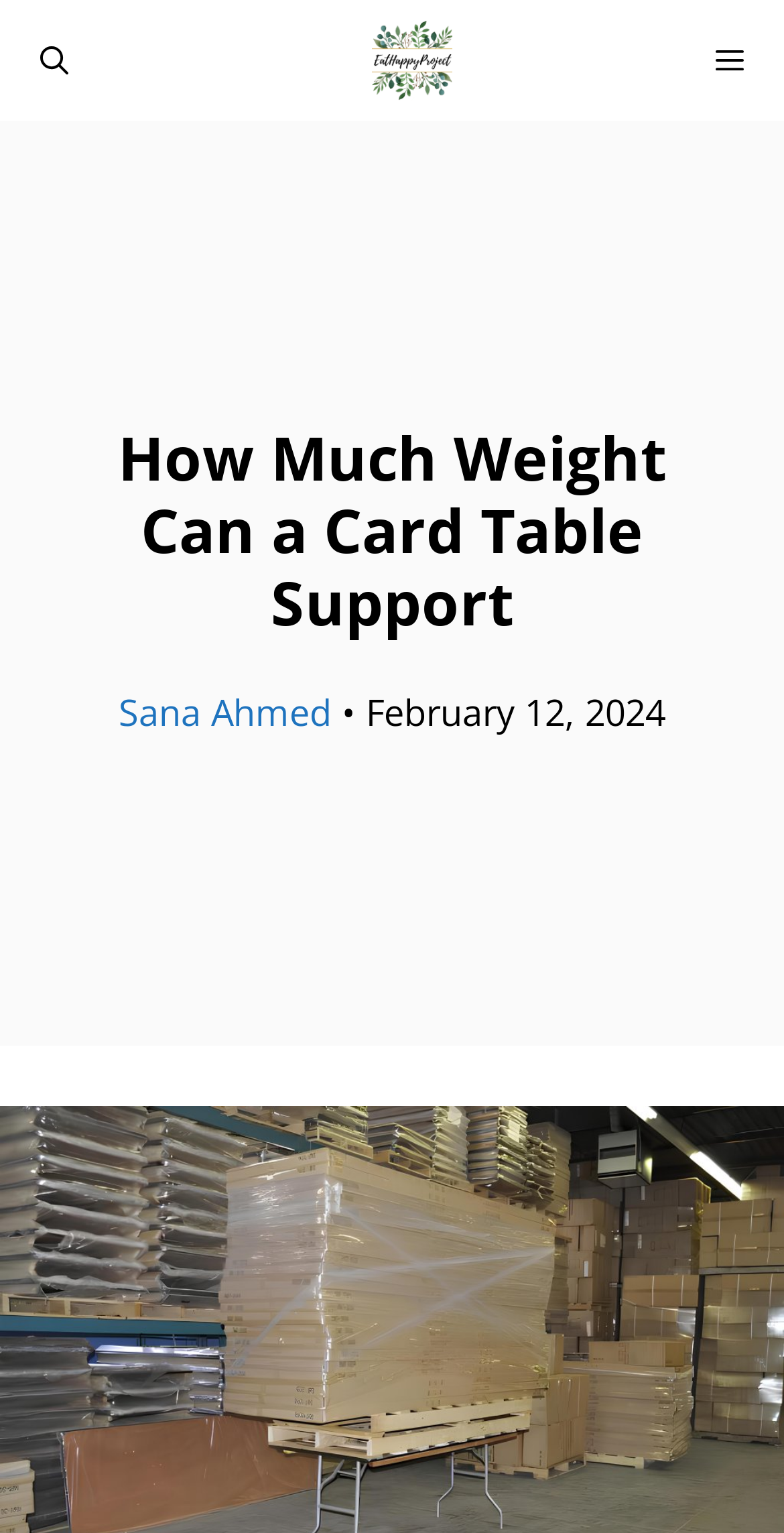Answer succinctly with a single word or phrase:
What is the name of the website?

EatHappyProject